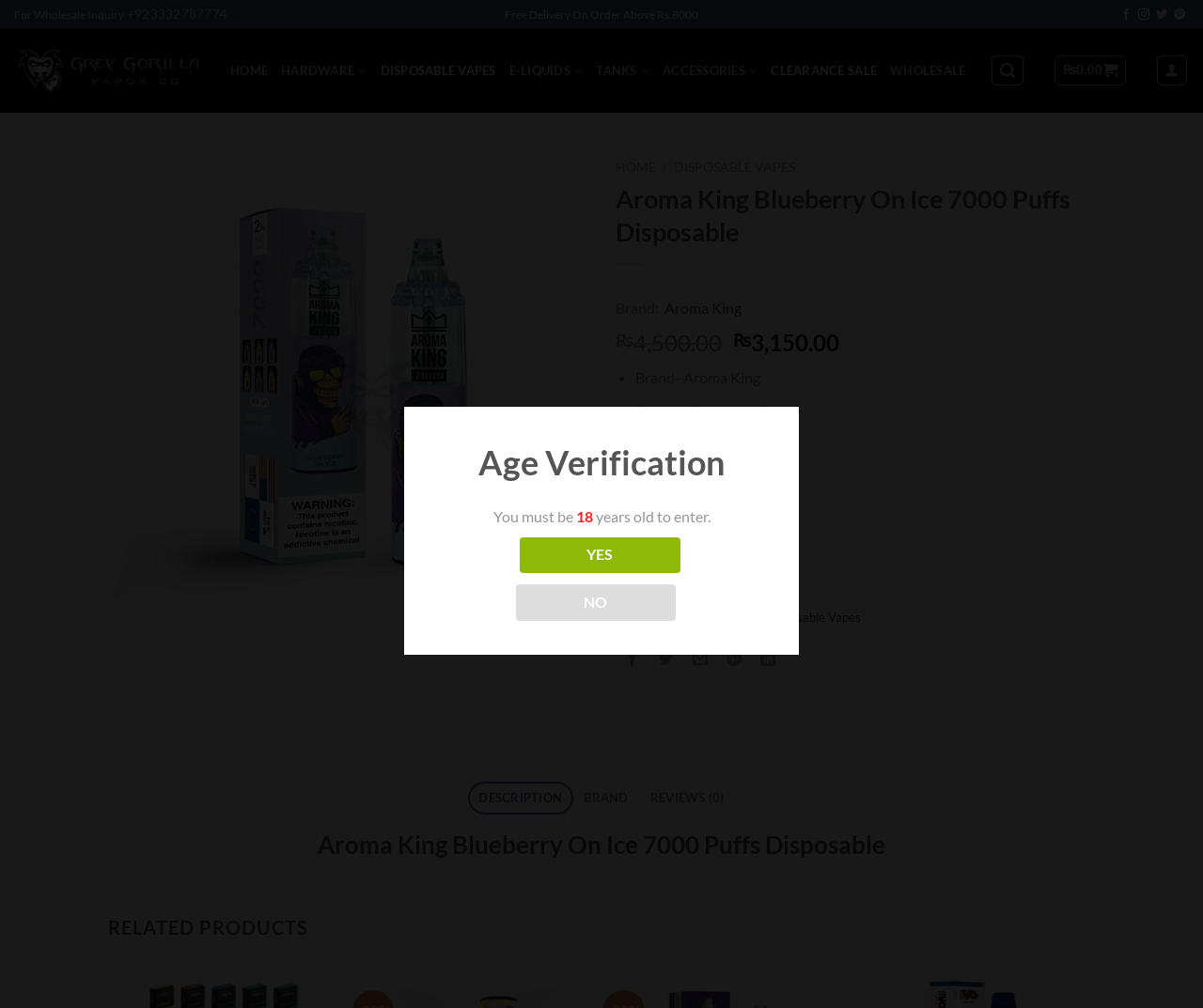What is the nicotine level of the product?
Based on the screenshot, provide a one-word or short-phrase response.

2% nicotine